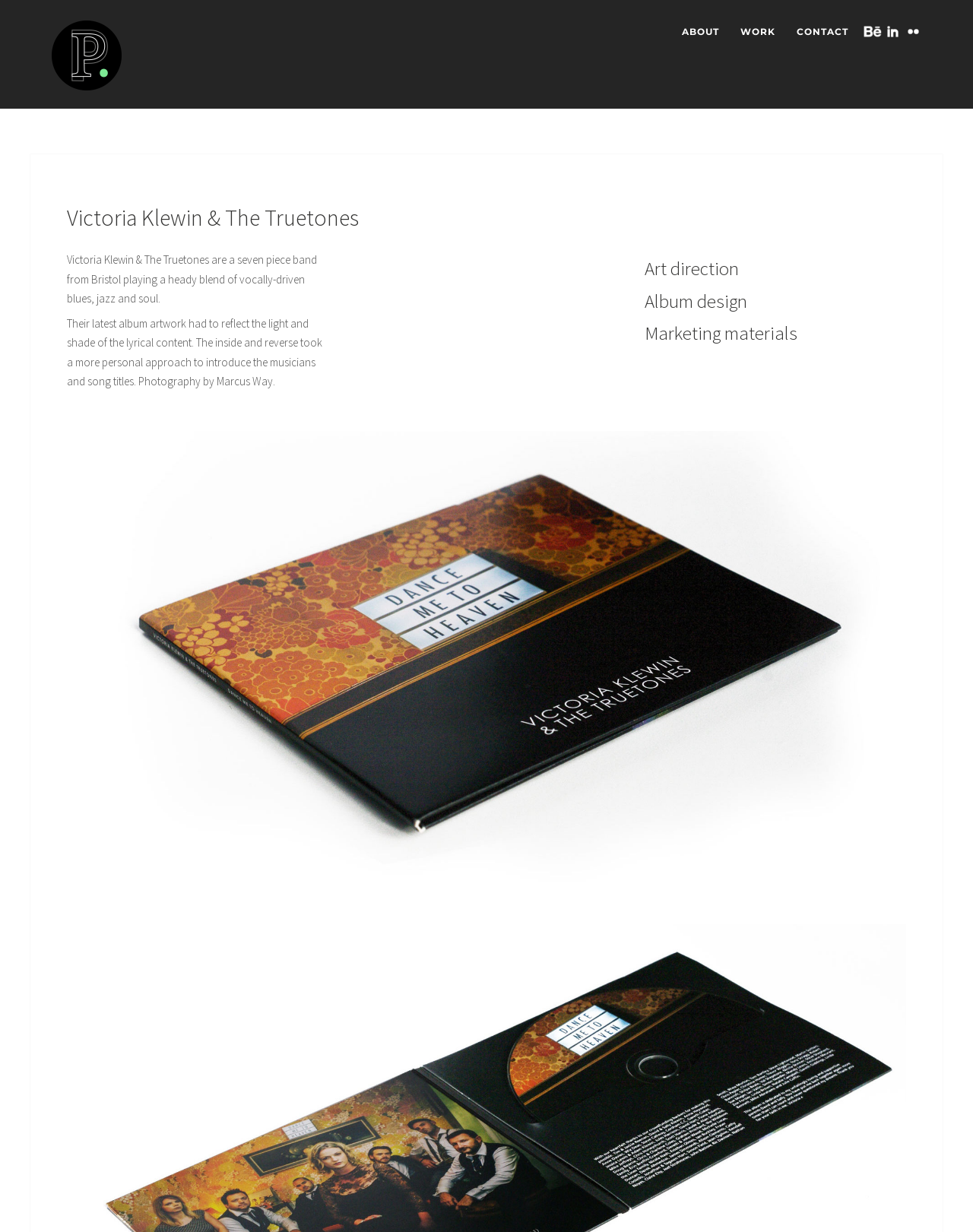Describe in detail what you see on the webpage.

The webpage is about Victoria Klewin & The Truetones, a seven-piece band from Bristol, and their collaboration with The Portly Pixel. At the top left, there is a link to The Portly Pixel, accompanied by an image with the same name. 

Below this, there is a large heading that displays the band's name. Following this heading, there are two paragraphs of text that describe the band's music style and their latest album artwork. The first paragraph explains that the band plays a blend of blues, jazz, and soul, while the second paragraph discusses the design approach for their album artwork.

To the right of the band's name, there are three links: ABOUT, WORK, and CONTACT, which are likely navigation links to other sections of the website. Further to the right, there are three more links, but they do not have any text.

At the bottom of the page, there is a heading that lists the services provided, including art direction, album design, and marketing materials. Below this heading, there is a large image that takes up most of the width of the page, likely showcasing the band's album artwork or a related design project.